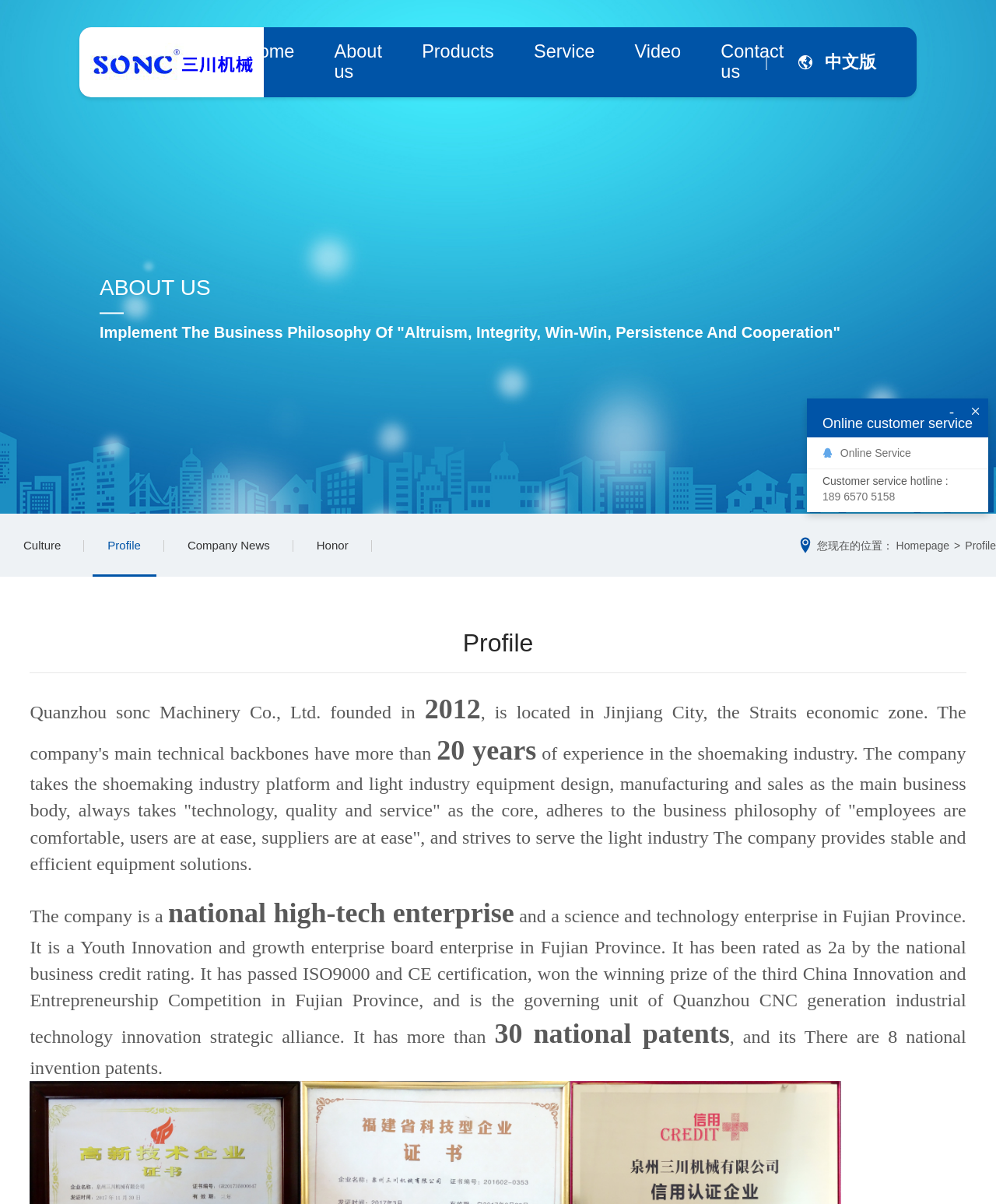Use a single word or phrase to answer the question: What is the company name?

Quanzhou Sanchuan Machinery Co., Ltd